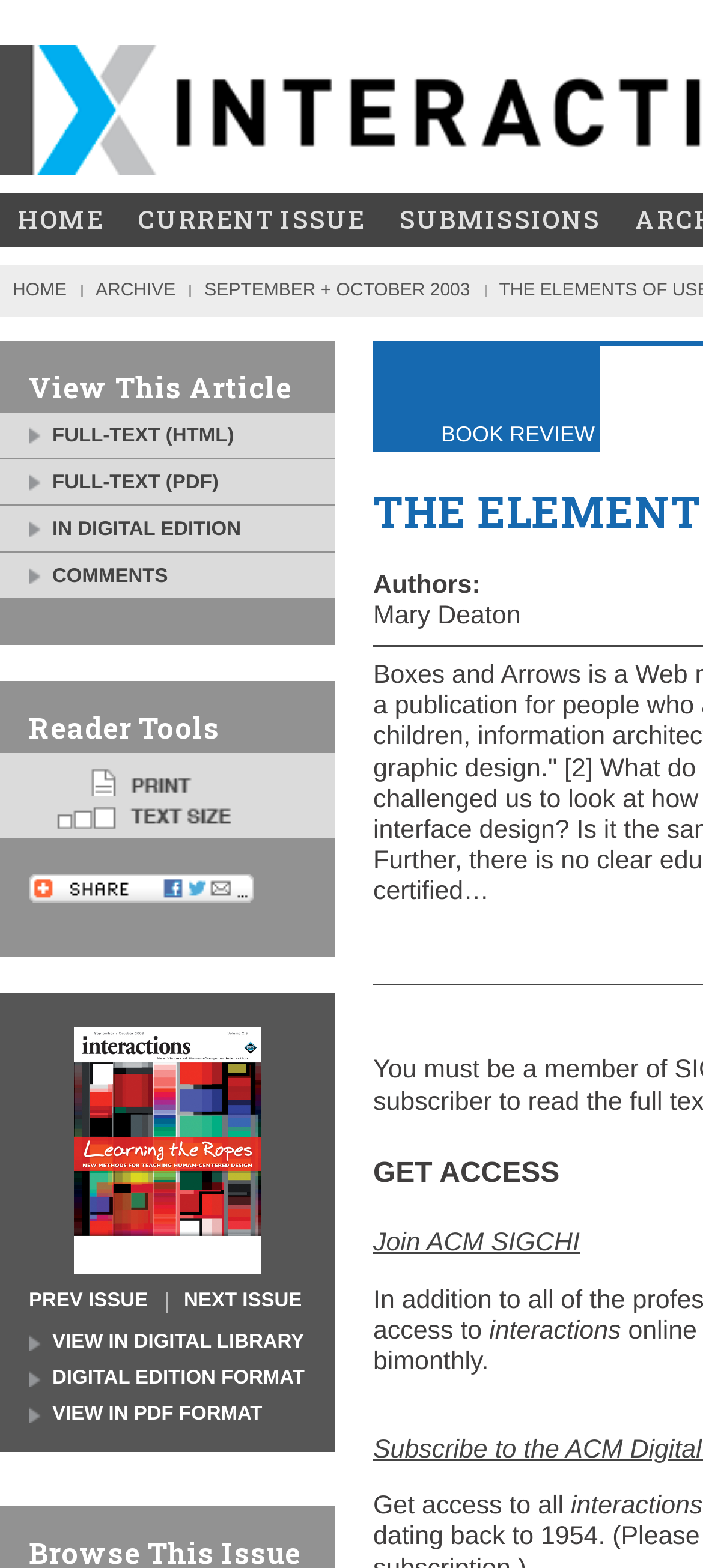Determine the bounding box for the described UI element: "Archive".

[0.136, 0.179, 0.25, 0.192]